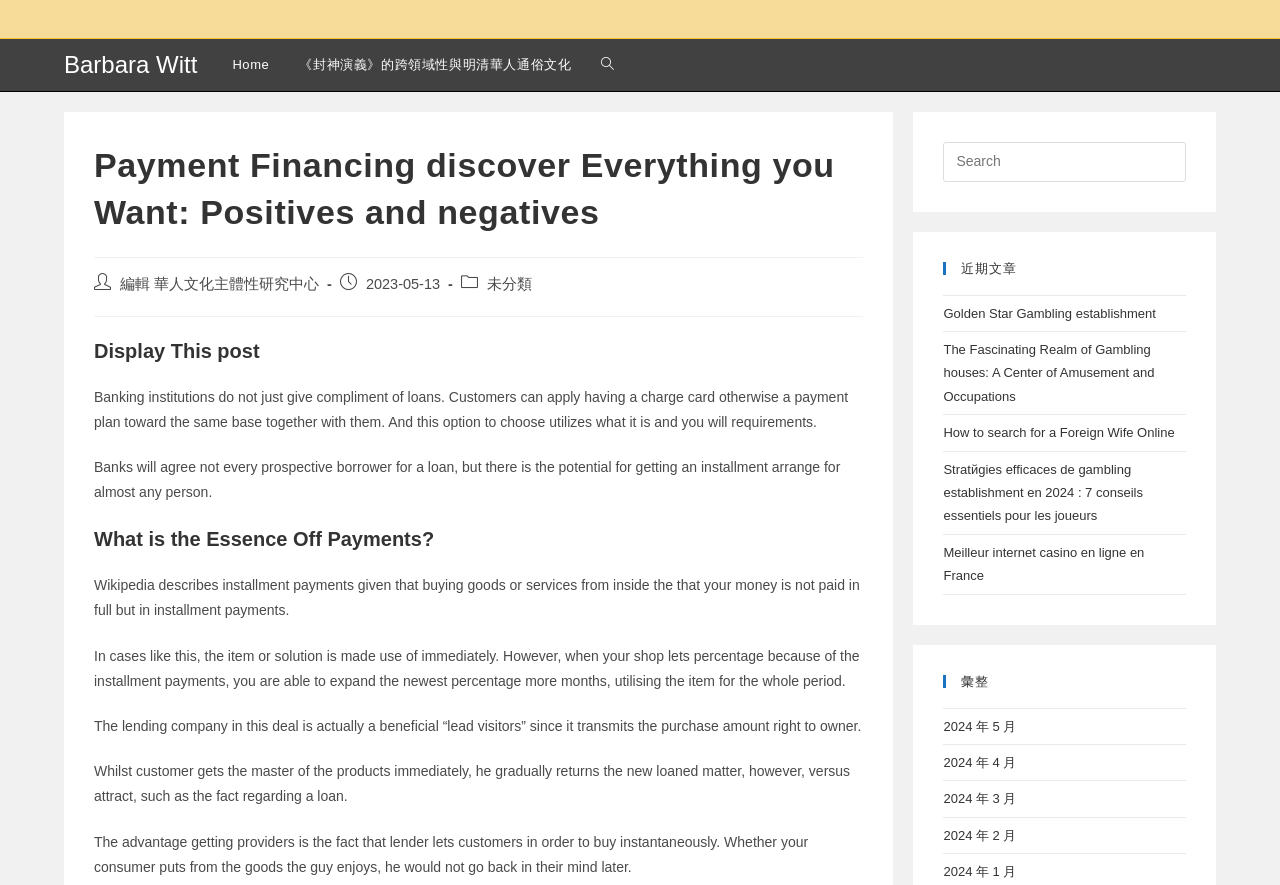Examine the image and give a thorough answer to the following question:
What is the category of the post?

The category of the post can be found by looking at the link element with the text '未分類', which is located below the 'Post category:' static text element. This indicates that the post belongs to the '未分類' category.